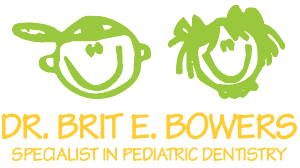What is Dr. Brit E. Bowers a specialist in?
Please respond to the question with as much detail as possible.

The subtitle 'SPECIALIST IN PEDIATRIC DENTISTRY' clearly indicates that Dr. Brit E. Bowers is a specialist in pediatric dentistry, which is a specific area of dental care focused on children.